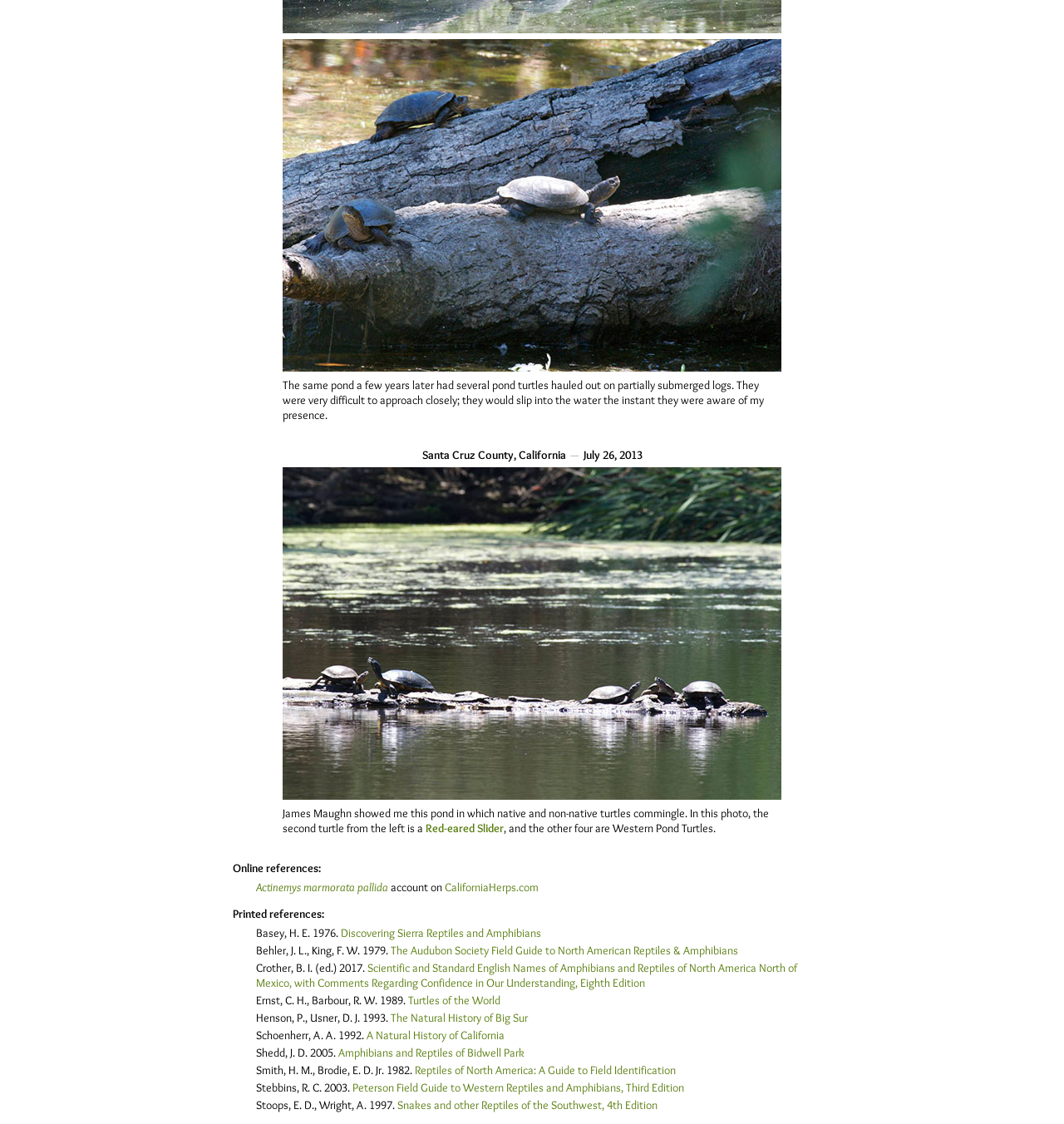Provide the bounding box coordinates of the HTML element described by the text: "Vaknin Talks". The coordinates should be in the format [left, top, right, bottom] with values between 0 and 1.

None